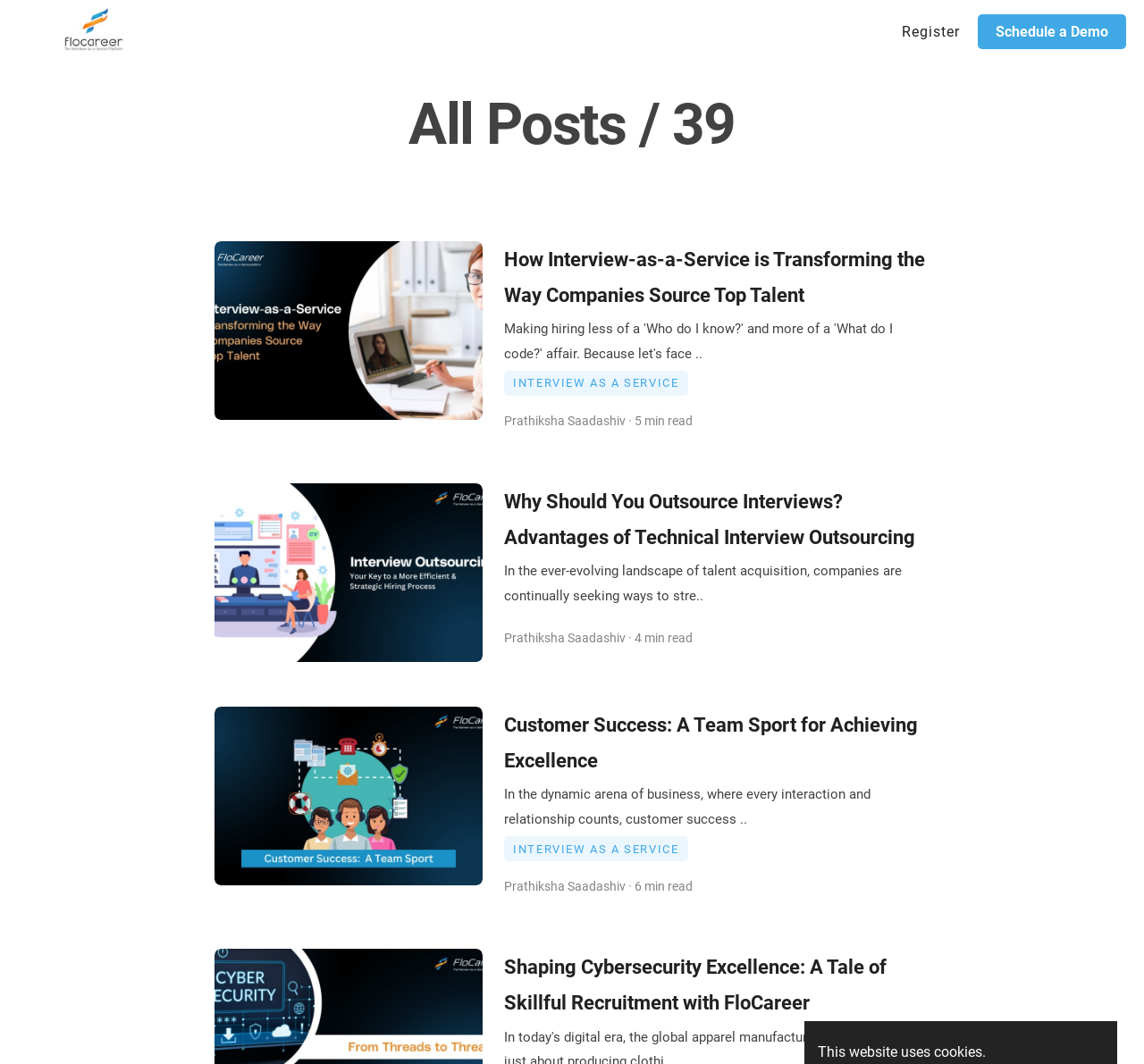Given the element description Schedule a Demo, identify the bounding box coordinates for the UI element on the webpage screenshot. The format should be (top-left x, top-left y, bottom-right x, bottom-right y), with values between 0 and 1.

[0.847, 0.005, 0.992, 0.054]